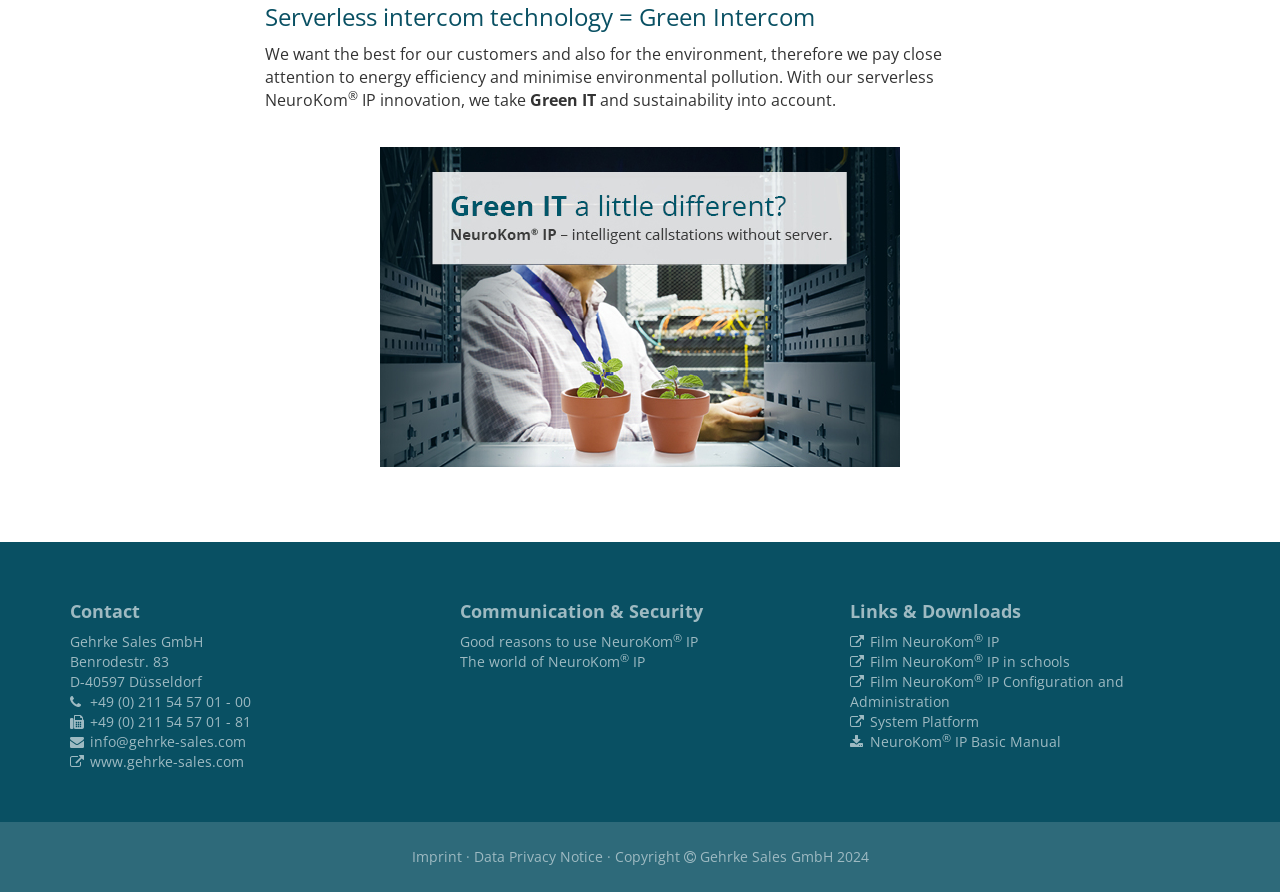Please provide the bounding box coordinates for the element that needs to be clicked to perform the following instruction: "Watch the Film NeuroKom IP". The coordinates should be given as four float numbers between 0 and 1, i.e., [left, top, right, bottom].

[0.664, 0.708, 0.78, 0.73]